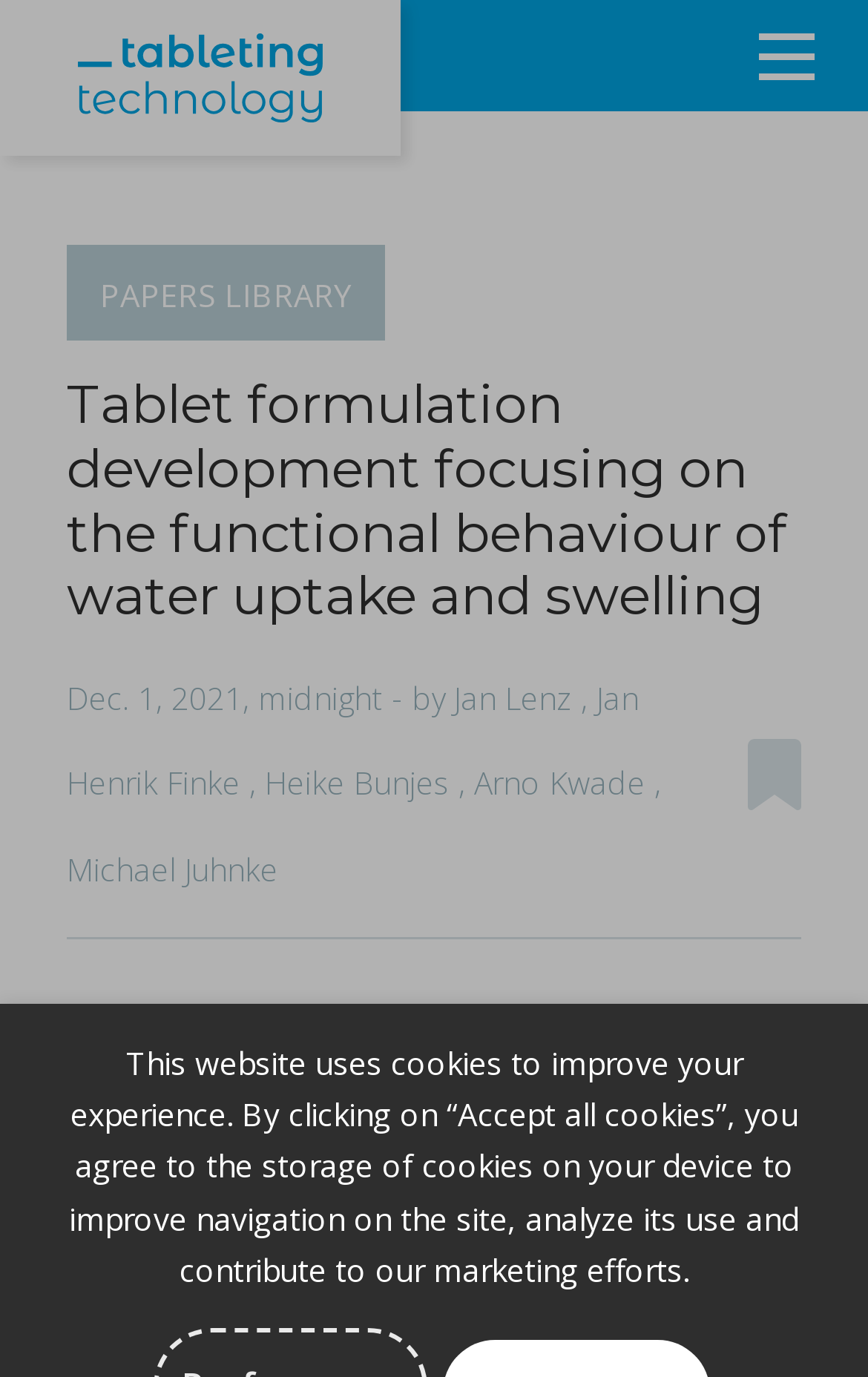Find the bounding box coordinates of the element's region that should be clicked in order to follow the given instruction: "Click on Products & Services". The coordinates should consist of four float numbers between 0 and 1, i.e., [left, top, right, bottom].

[0.0, 0.162, 1.0, 0.242]